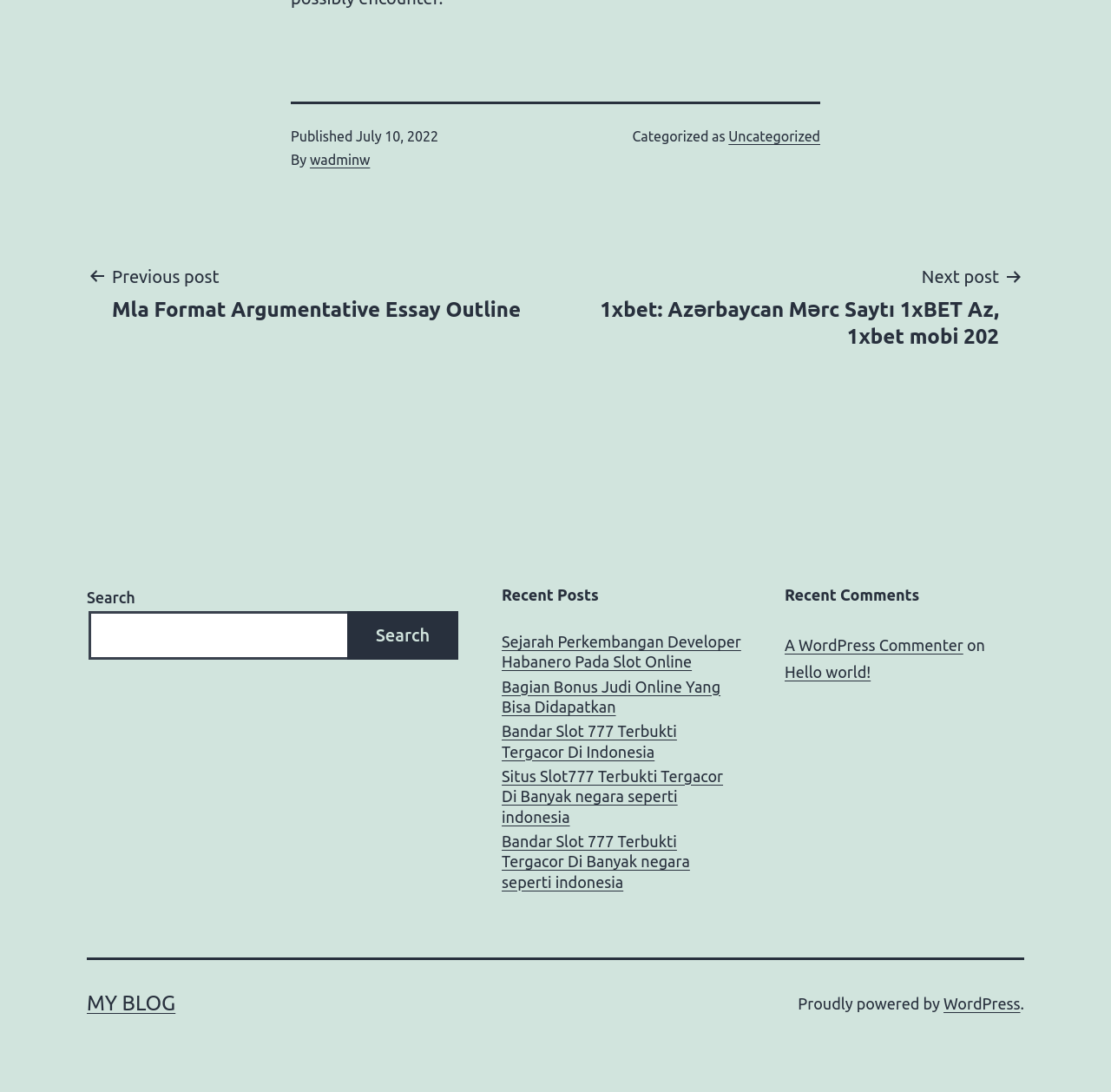Specify the bounding box coordinates for the region that must be clicked to perform the given instruction: "Go to previous post".

[0.078, 0.24, 0.491, 0.295]